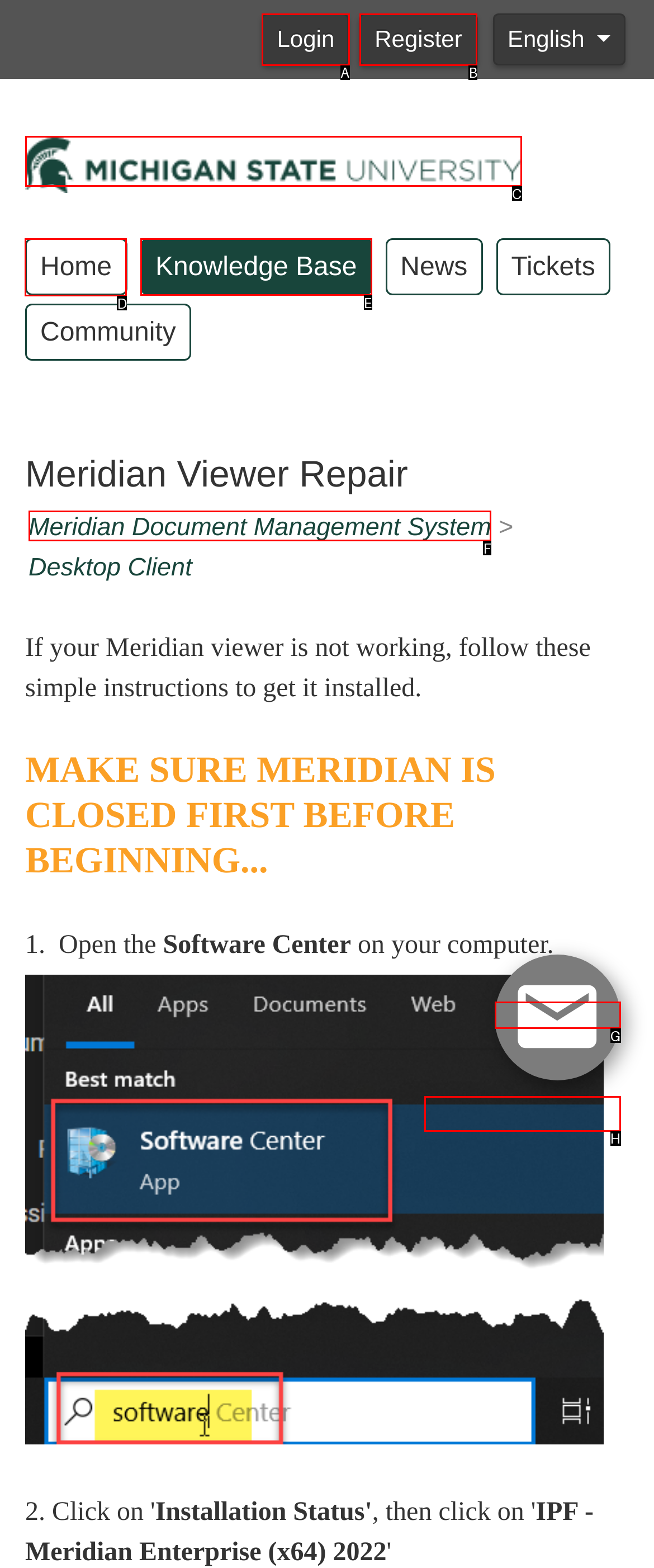Select the letter of the element you need to click to complete this task: Go to Home page
Answer using the letter from the specified choices.

D